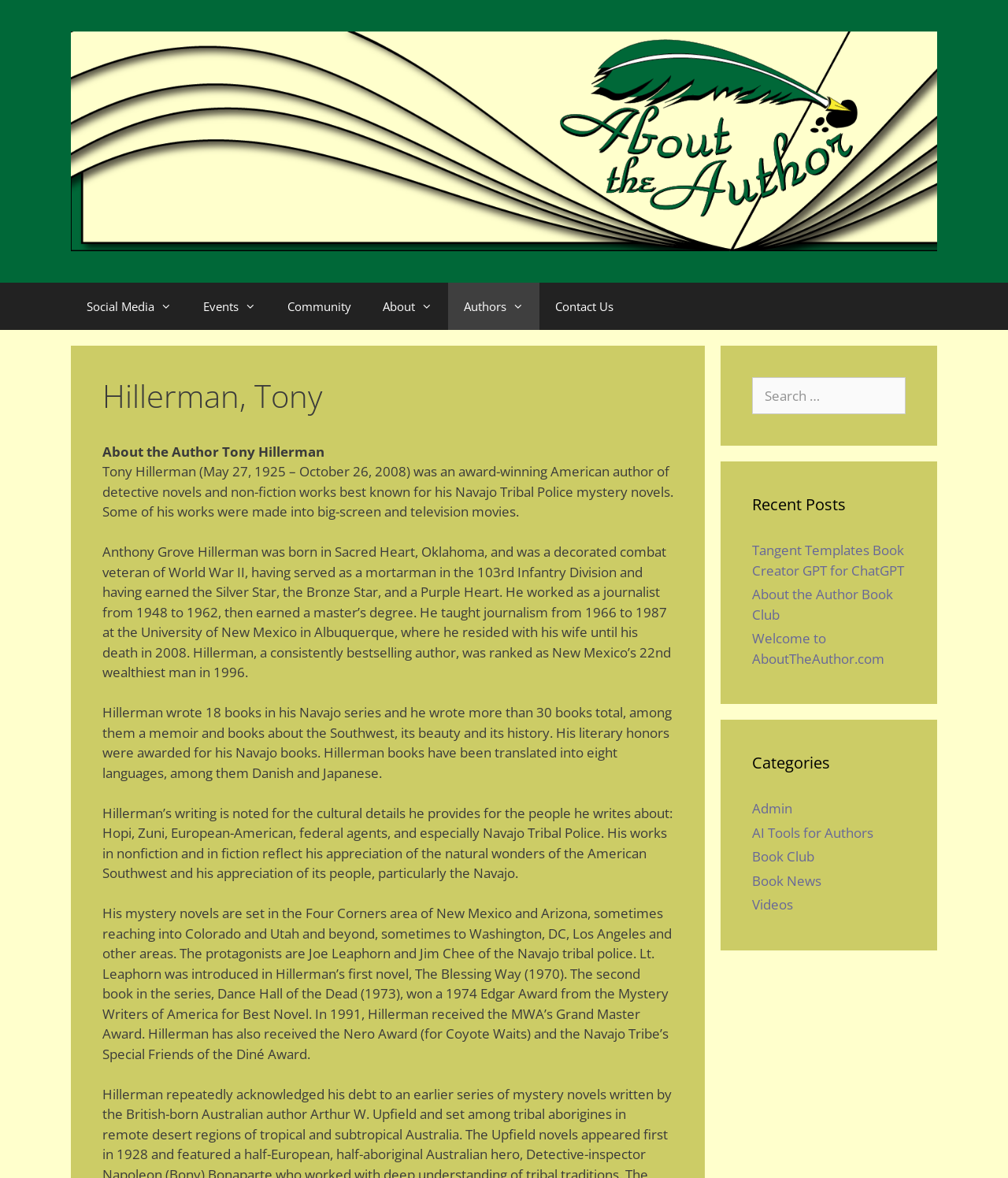Locate the bounding box coordinates of the clickable region to complete the following instruction: "Click on the Cart link."

None